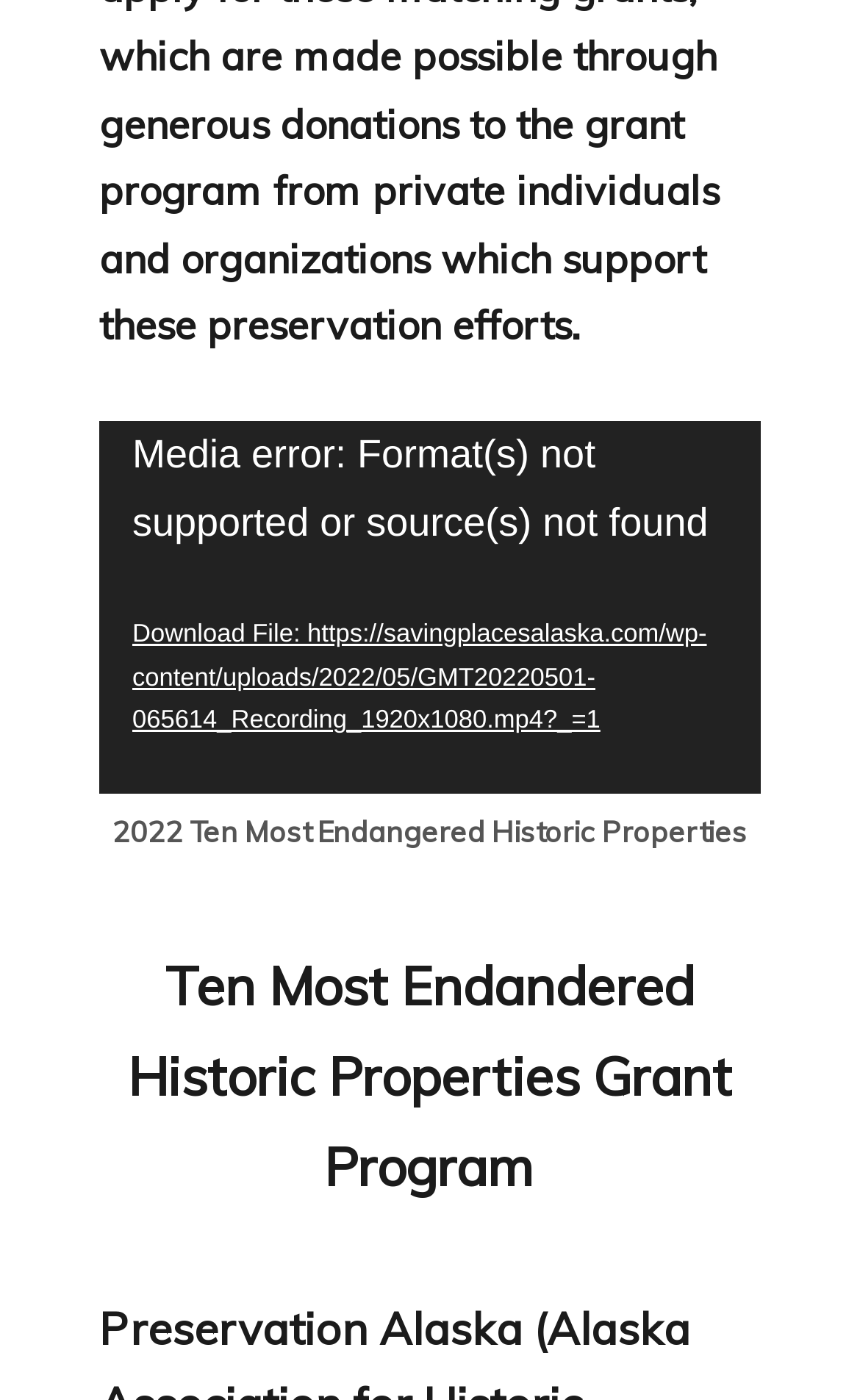Please analyze the image and provide a thorough answer to the question:
What is the orientation of the time slider?

I found a slider element with the description 'Time Slider' inside the video player, and based on its description, I infer that its orientation is horizontal.